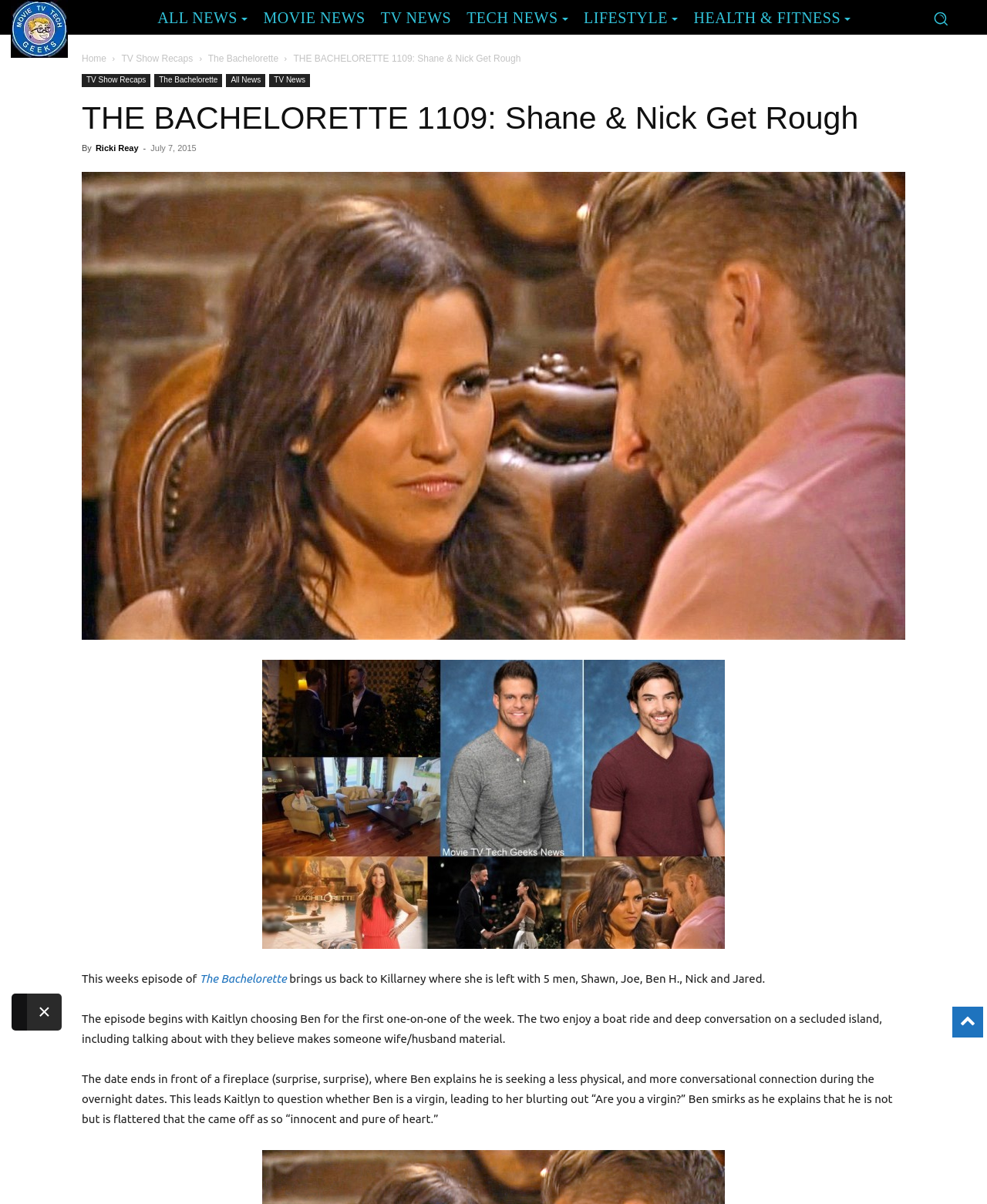Can you find the bounding box coordinates for the element to click on to achieve the instruction: "Read the article by Ricki Reay"?

[0.097, 0.119, 0.14, 0.127]